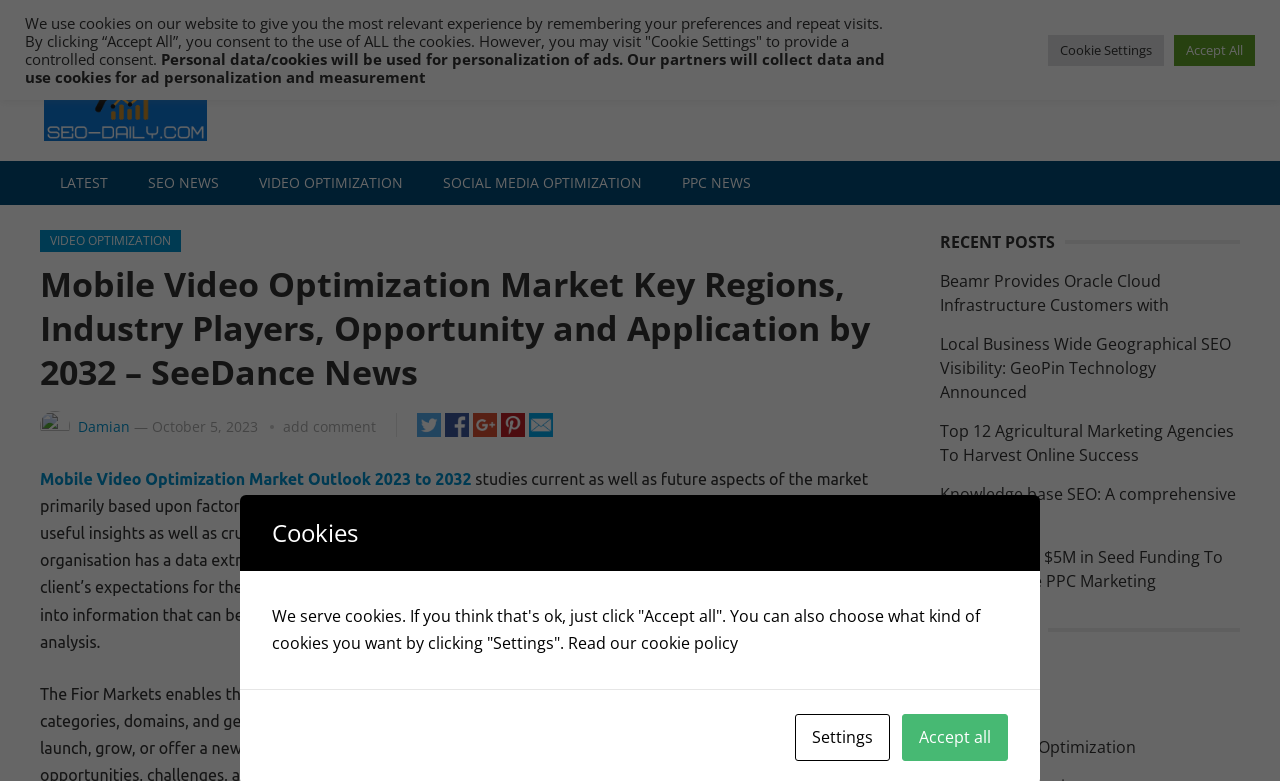What is the title or heading displayed on the webpage?

Mobile Video Optimization Market Key Regions, Industry Players, Opportunity and Application by 2032 – SeeDance News